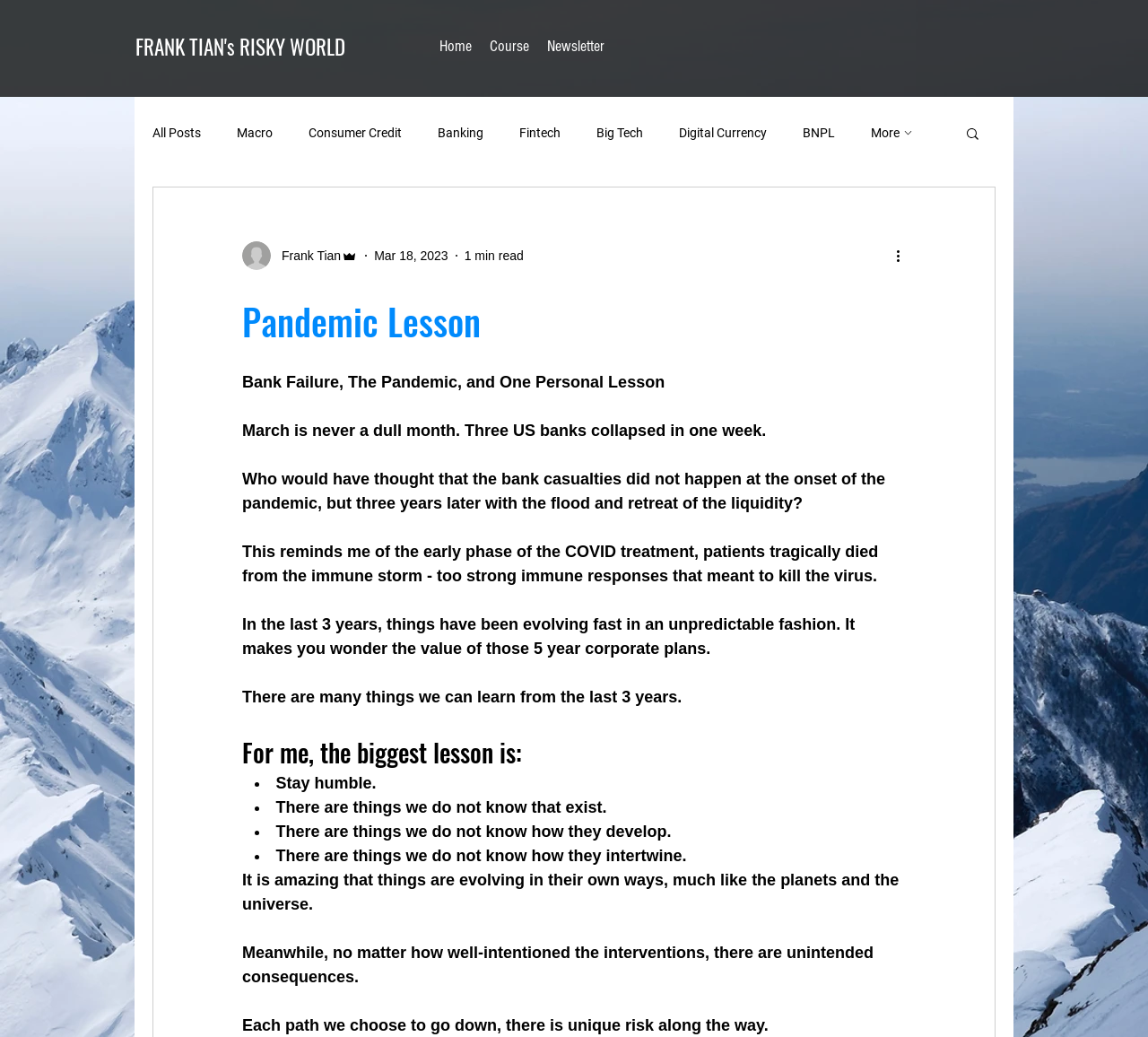Determine the bounding box coordinates of the region that needs to be clicked to achieve the task: "Read more about Banking".

[0.381, 0.121, 0.421, 0.135]